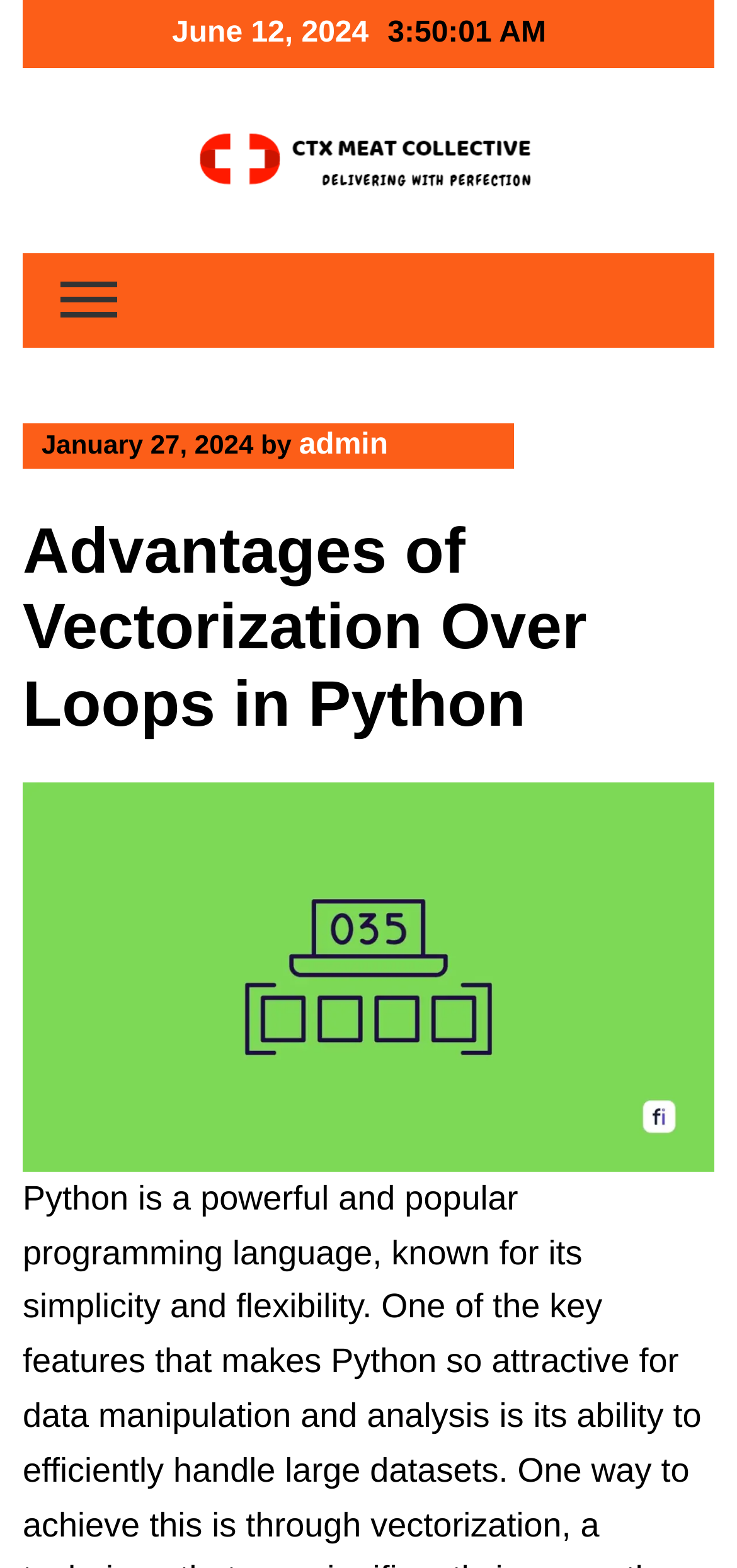Based on the provided description, "parent_node: Navigation Bar", find the bounding box of the corresponding UI element in the screenshot.

None